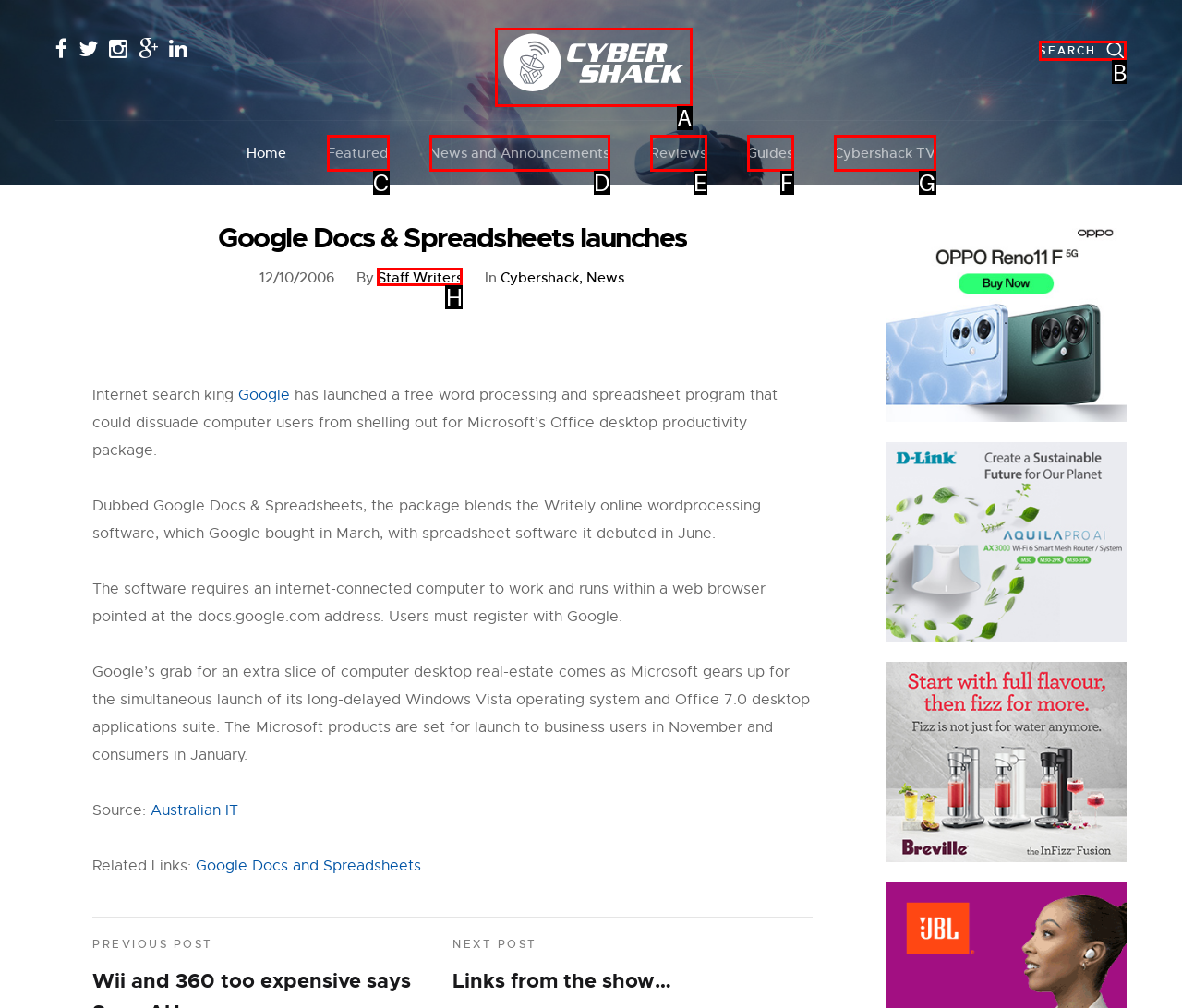Decide which UI element to click to accomplish the task: Search for something
Respond with the corresponding option letter.

B